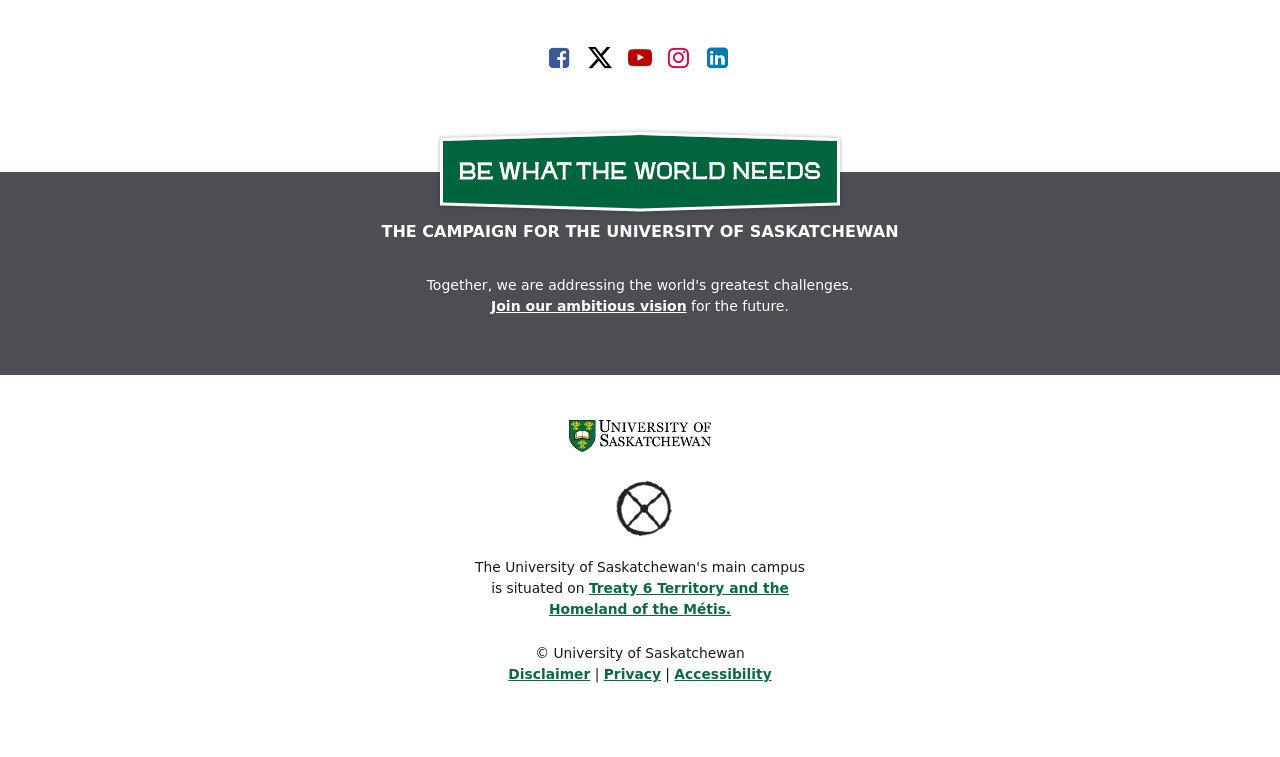Respond with a single word or phrase to the following question: How many social media platforms are mentioned?

5